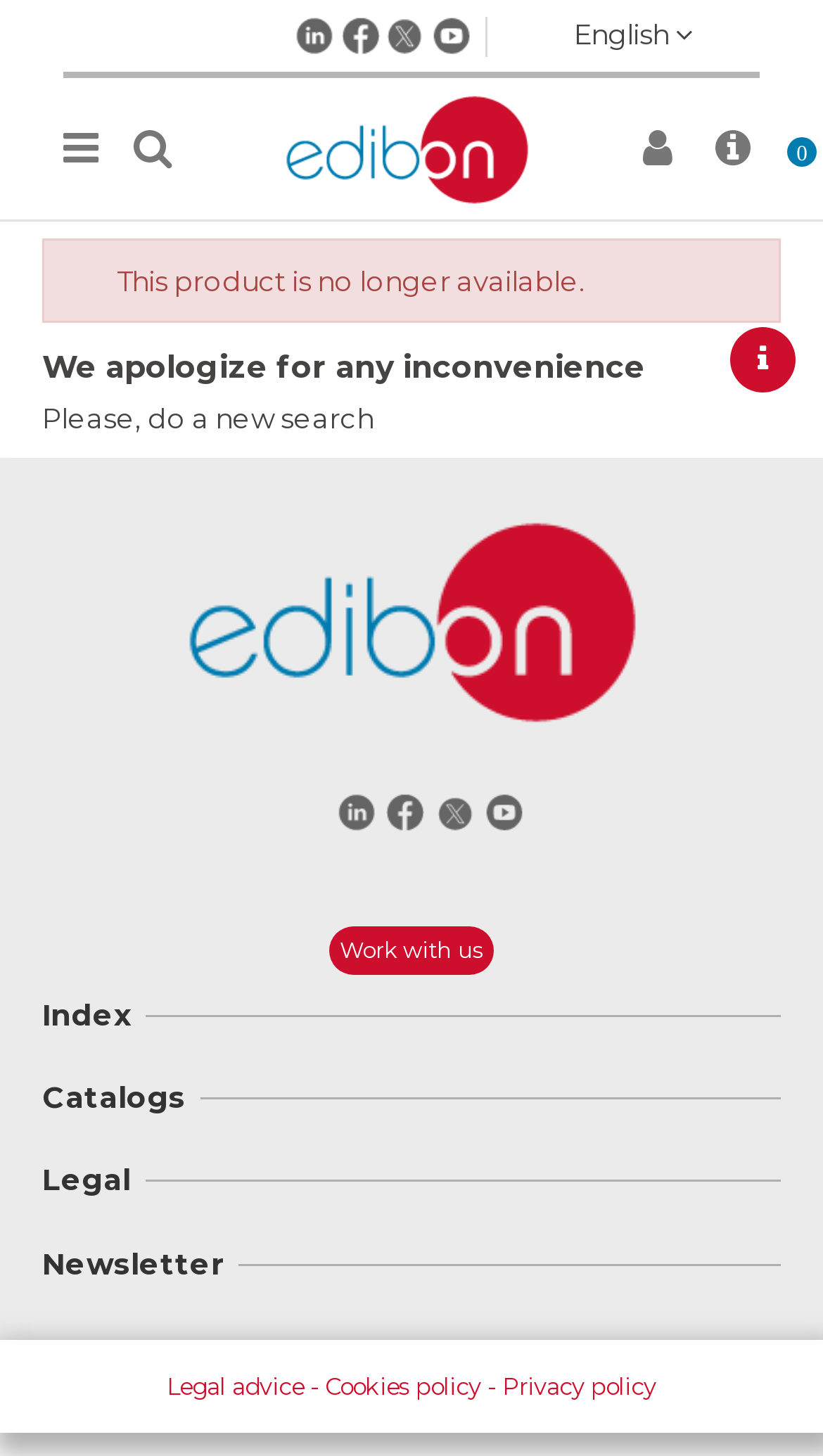Provide a single word or phrase answer to the question: 
What is the suggested action?

Do a new search